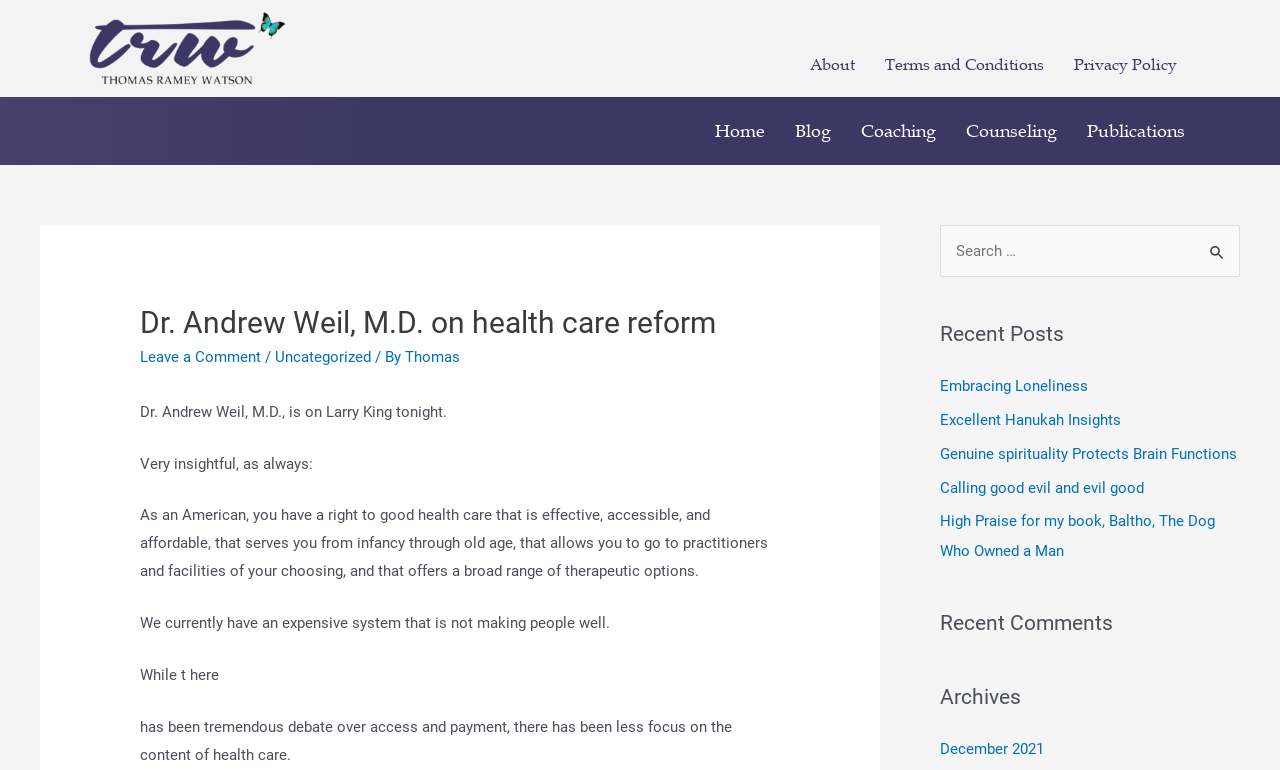Identify the bounding box coordinates of the region that should be clicked to execute the following instruction: "Leave a comment".

[0.109, 0.452, 0.204, 0.475]